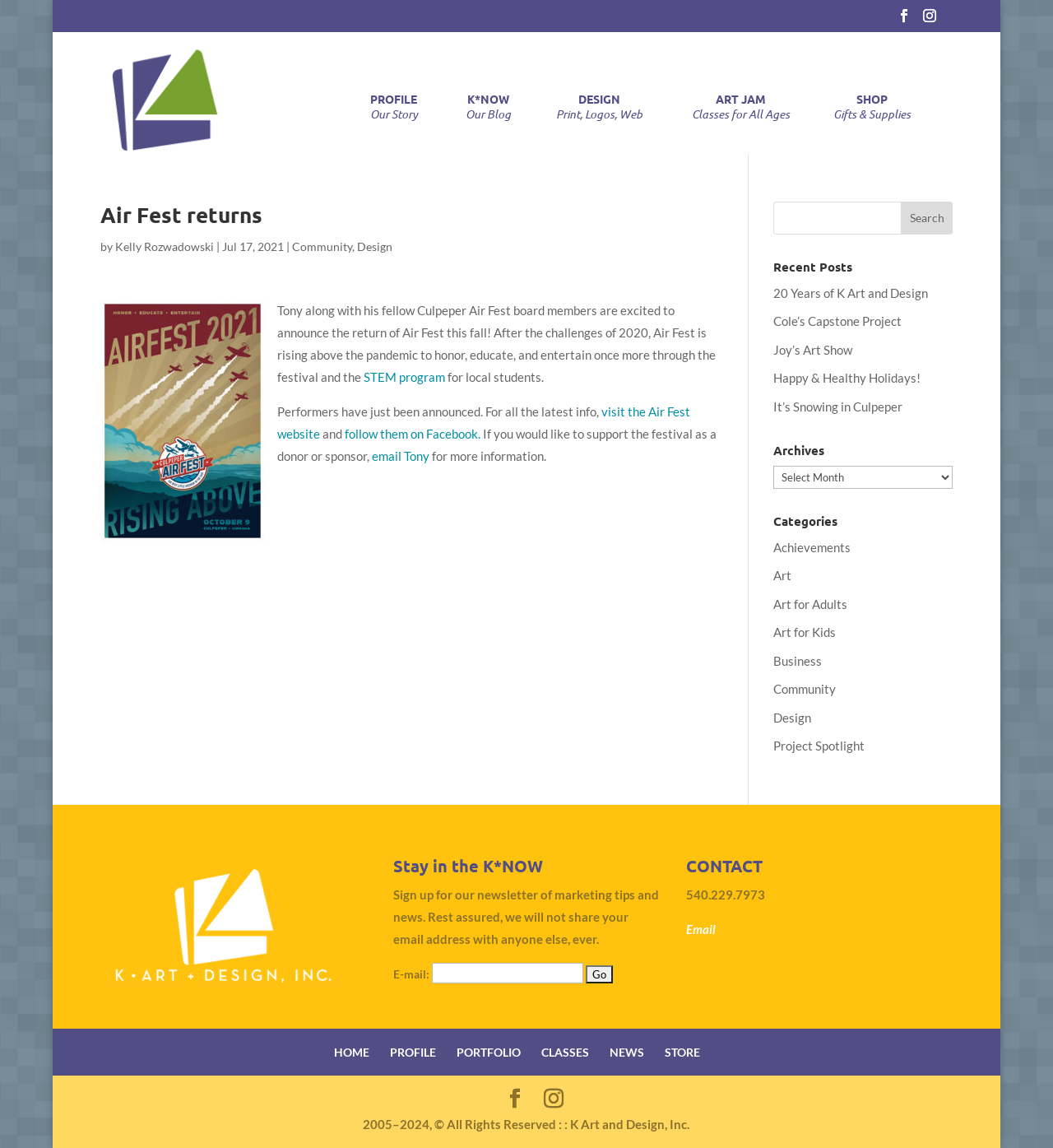Please locate the bounding box coordinates of the element that should be clicked to complete the given instruction: "Sign up for the newsletter".

[0.41, 0.839, 0.554, 0.857]